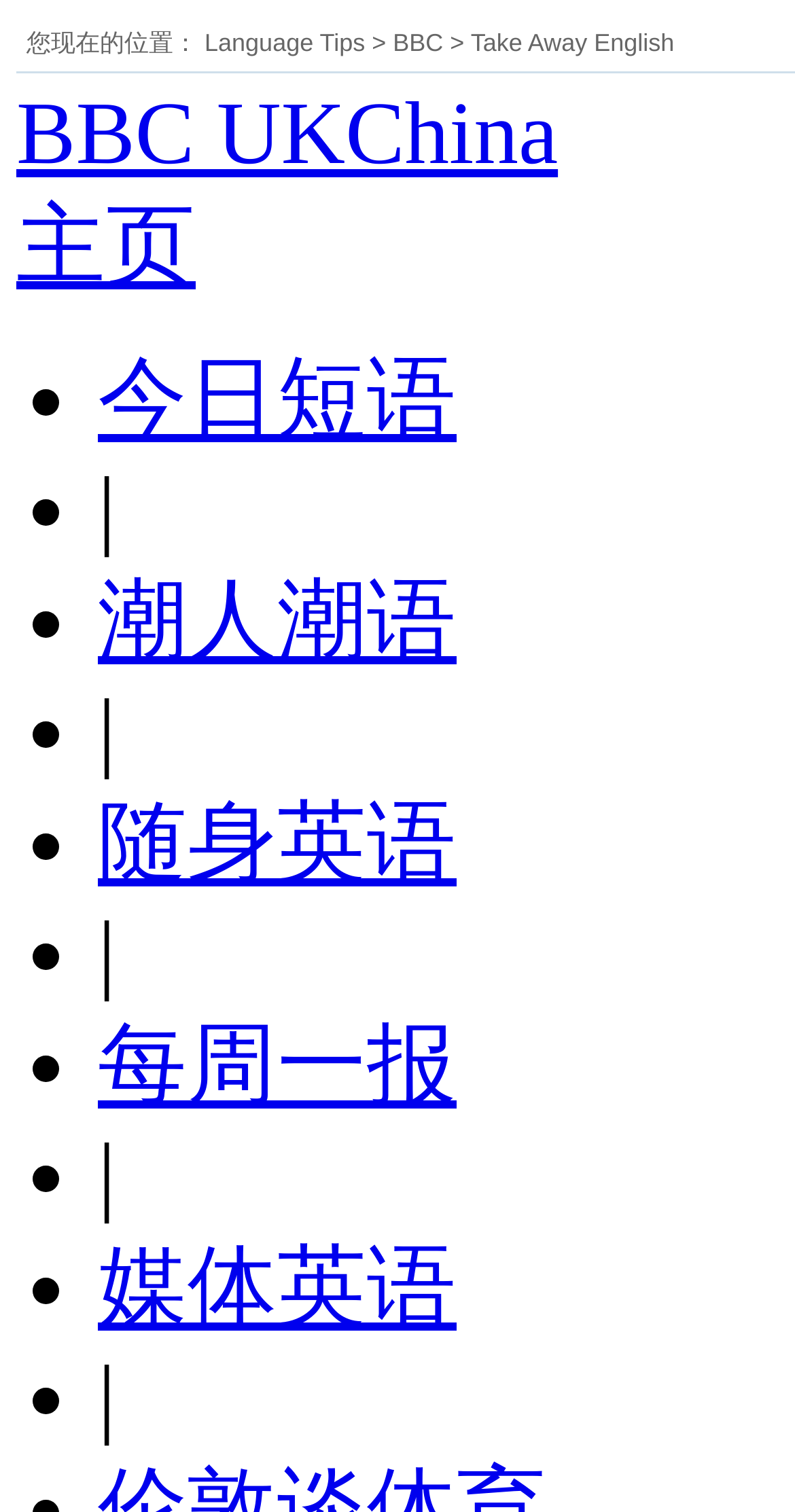Please find the bounding box coordinates of the element's region to be clicked to carry out this instruction: "explore 潮人潮语".

[0.123, 0.379, 0.574, 0.443]